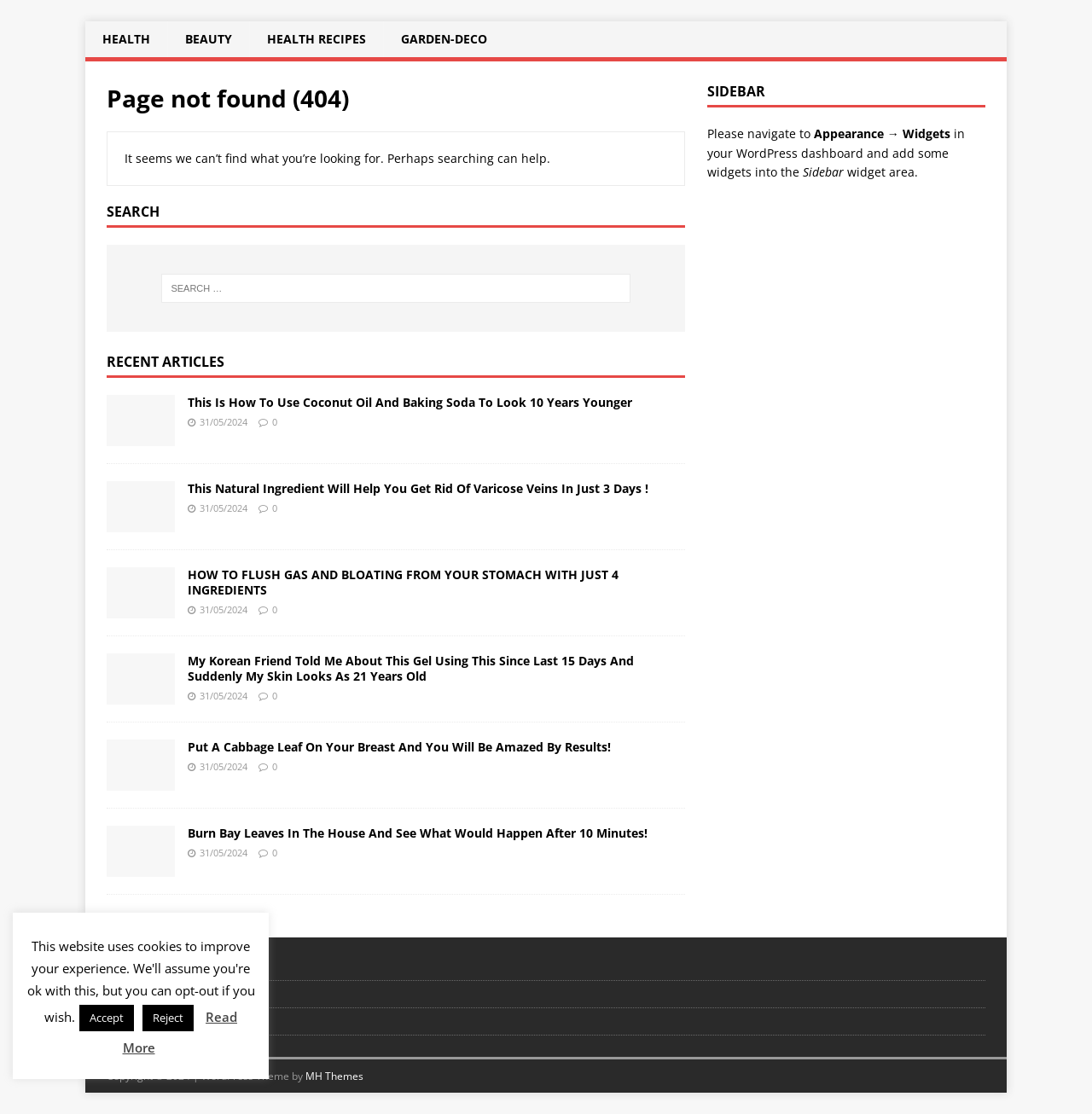Identify the bounding box coordinates of the area that should be clicked in order to complete the given instruction: "Go to the health section". The bounding box coordinates should be four float numbers between 0 and 1, i.e., [left, top, right, bottom].

[0.078, 0.019, 0.153, 0.052]